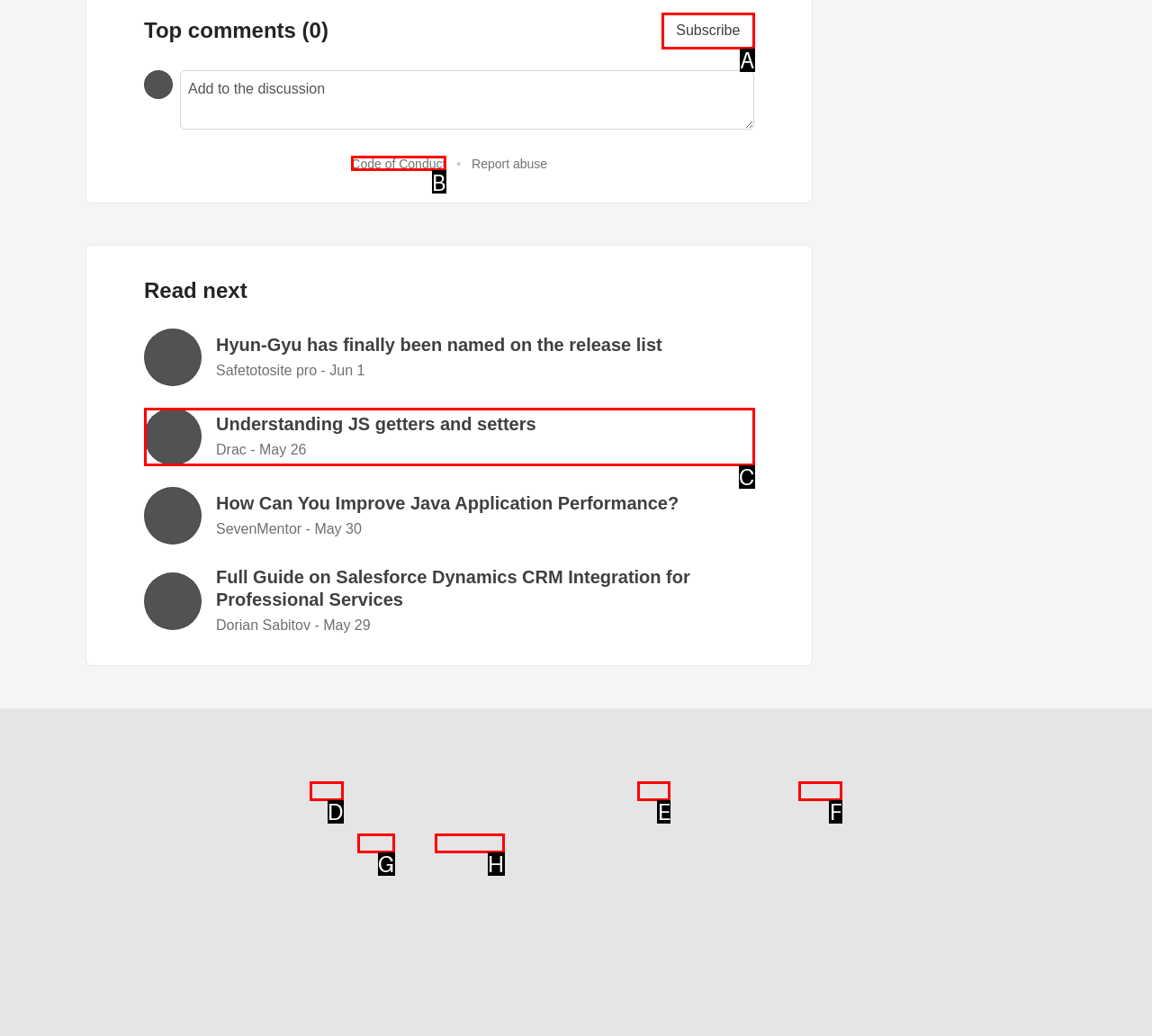Select the letter of the element you need to click to complete this task: Read the Code of Conduct
Answer using the letter from the specified choices.

B